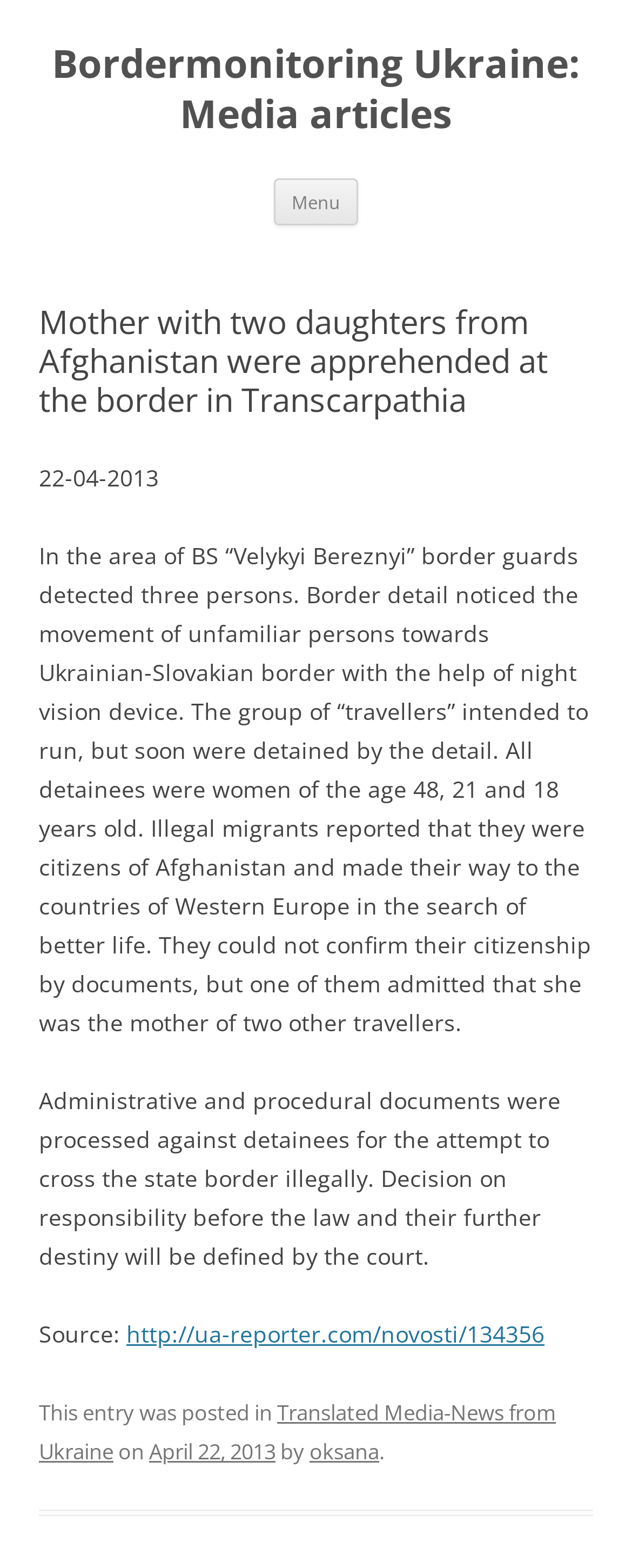Please find the top heading of the webpage and generate its text.

Bordermonitoring Ukraine: Media articles